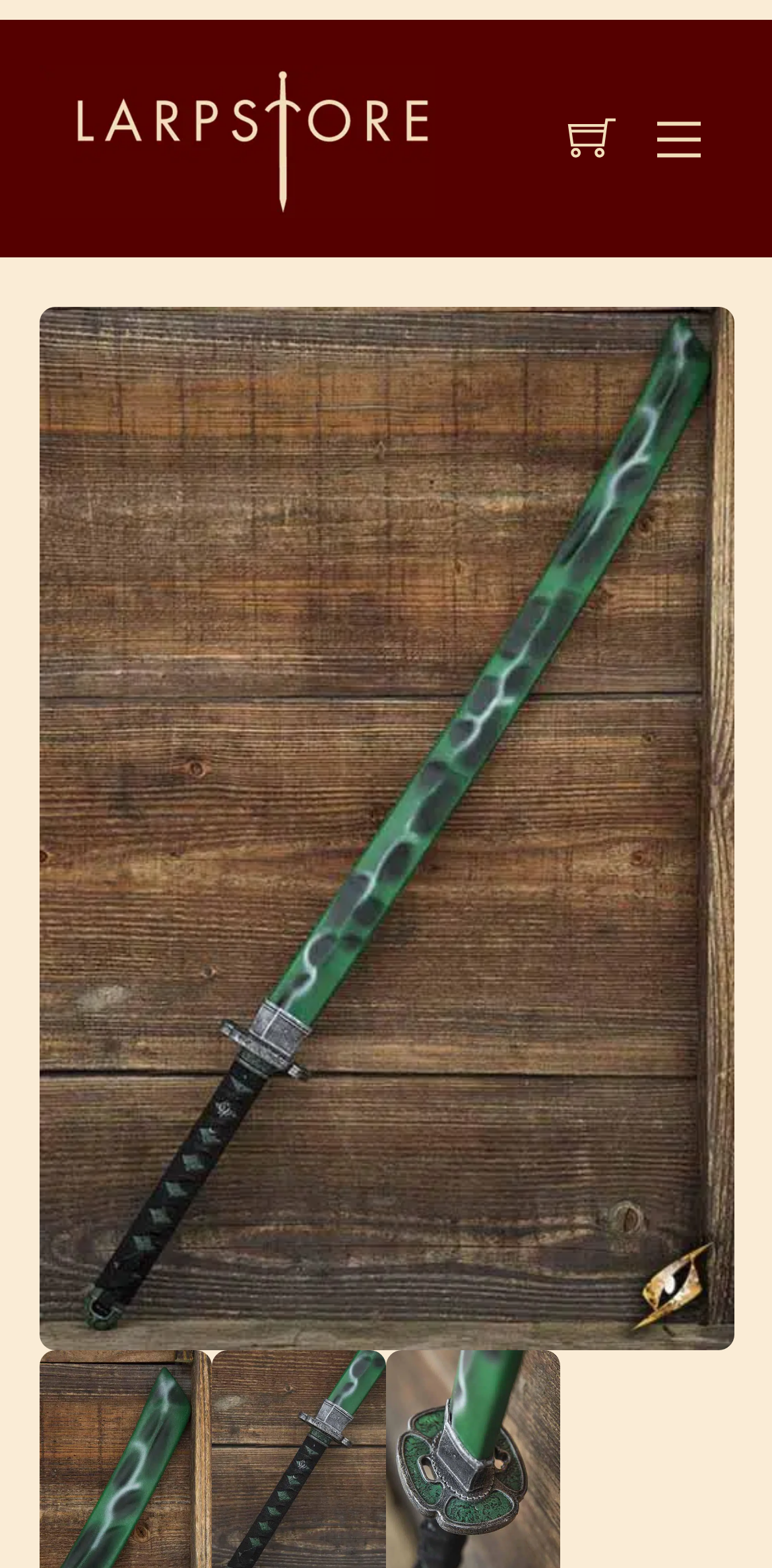What is above the shopping cart icon?
Based on the visual, give a brief answer using one word or a short phrase.

Menu